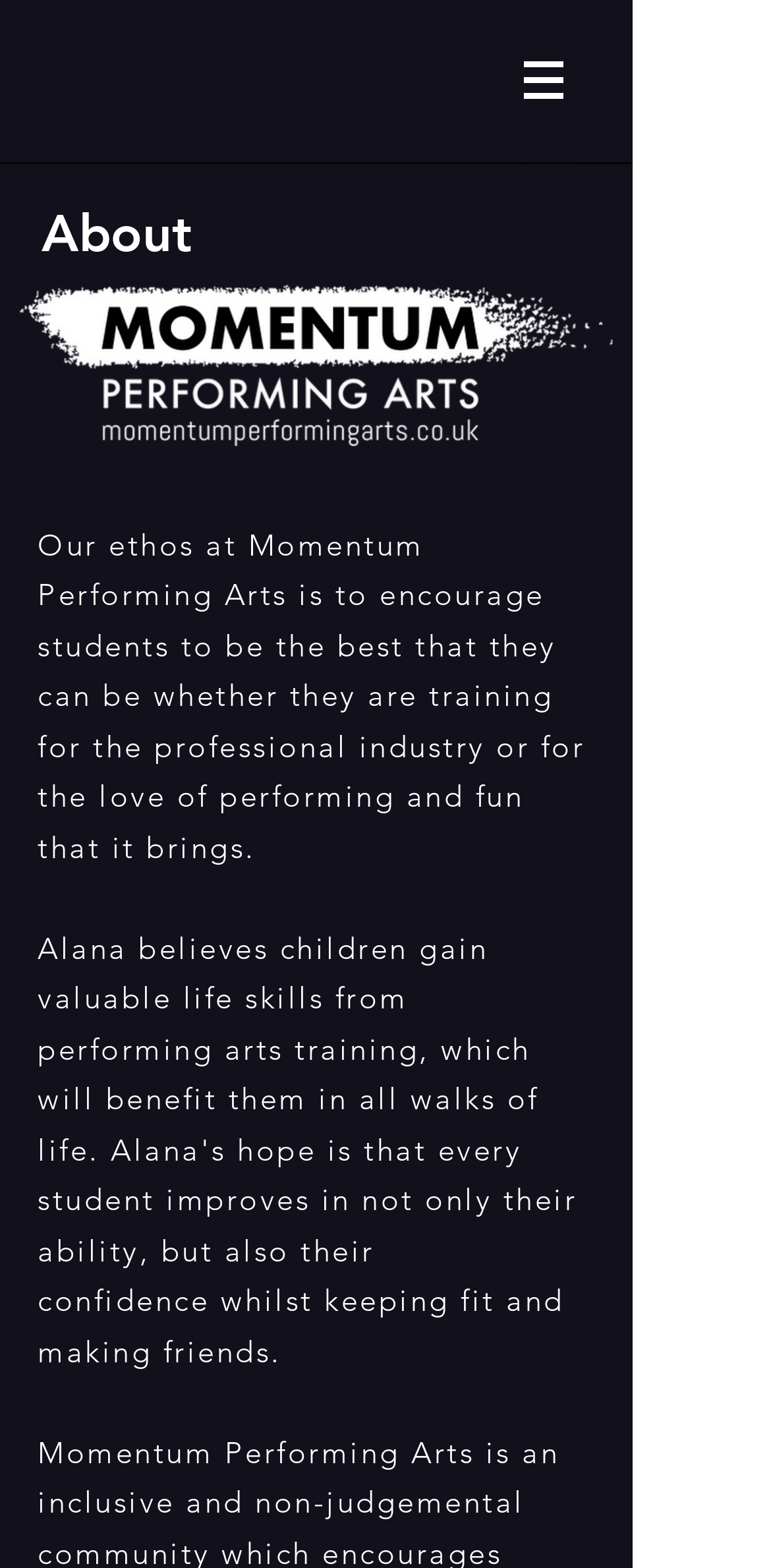What is the purpose of the button with a popup menu?
Answer briefly with a single word or phrase based on the image.

Site navigation